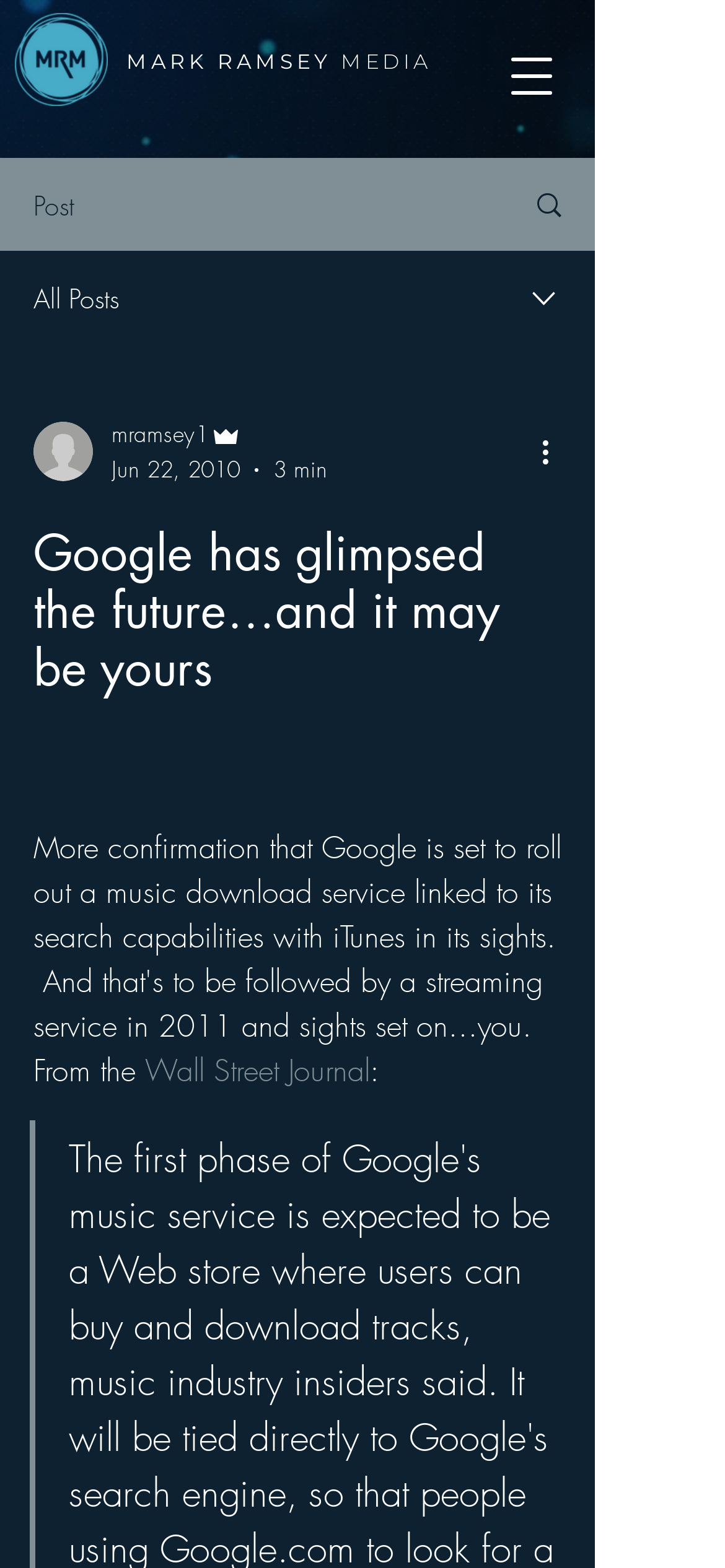Who is the author of the post?
Could you answer the question with a detailed and thorough explanation?

I determined the author of the post by looking at the generic element with the text 'mramsey1' which is located near the post title and is likely to be the author's name.